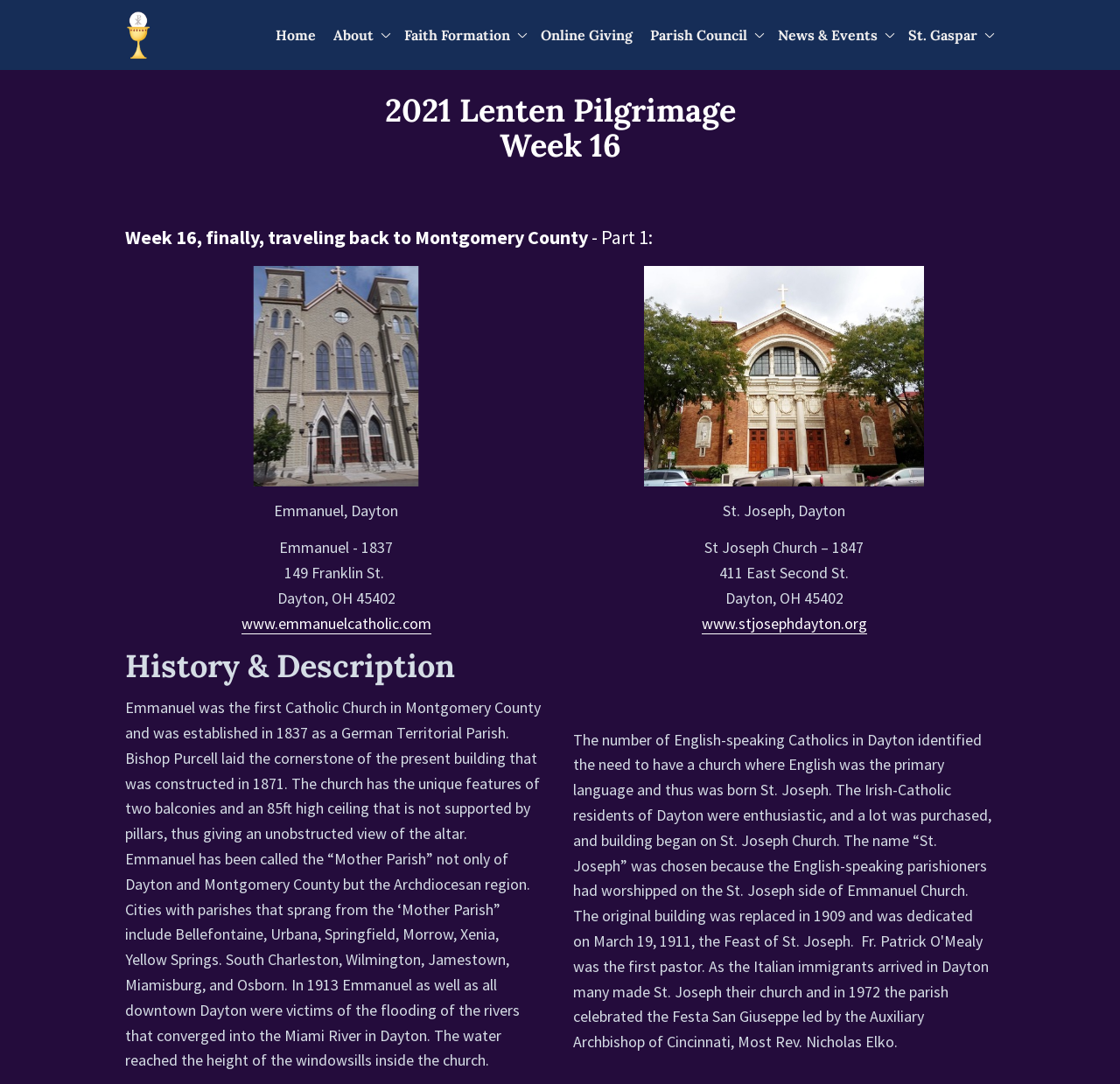Find the coordinates for the bounding box of the element with this description: "www.emmanuelcatholic.com".

[0.215, 0.566, 0.385, 0.585]